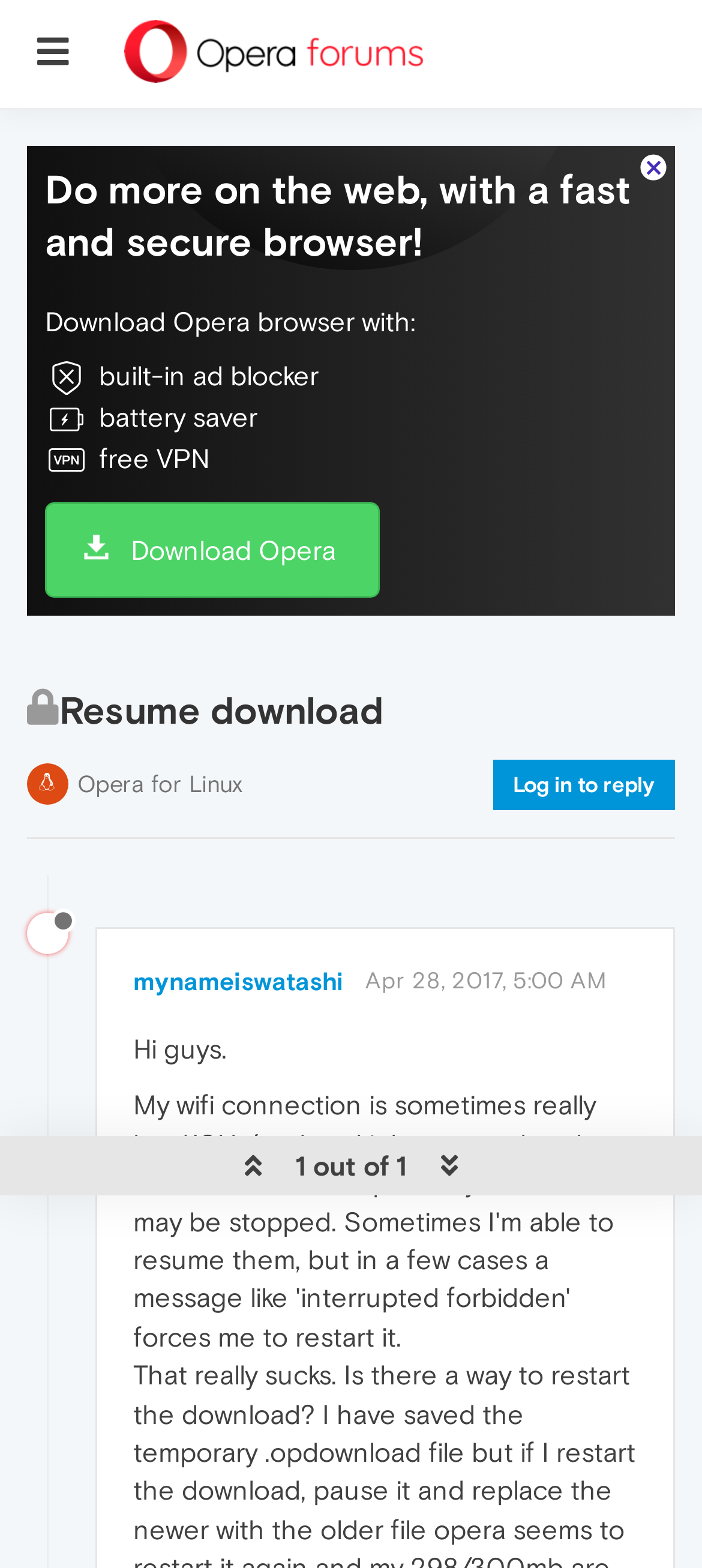Please provide a brief answer to the question using only one word or phrase: 
What is the name of the browser being promoted?

Opera